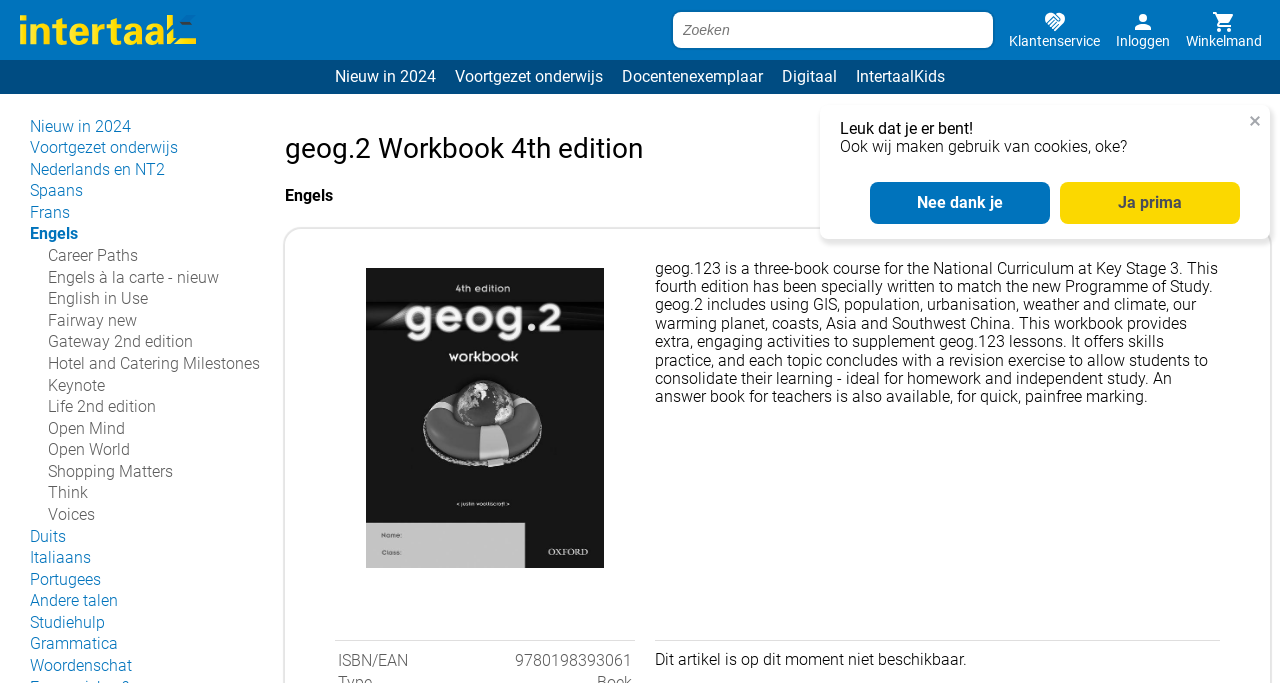Locate the bounding box coordinates of the item that should be clicked to fulfill the instruction: "Search using the 'Zoeken' combobox".

[0.526, 0.018, 0.776, 0.07]